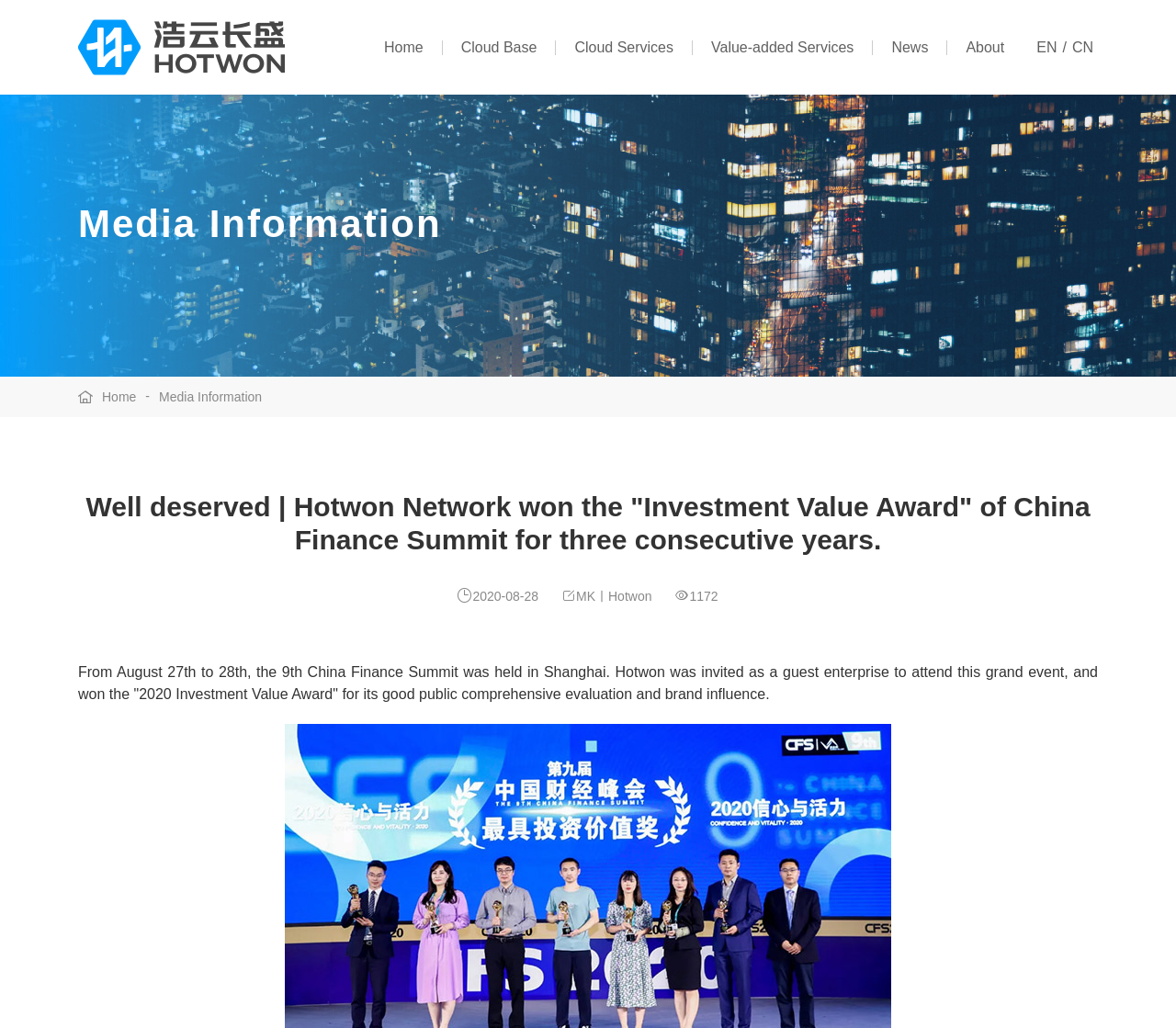Please identify the bounding box coordinates of the clickable area that will allow you to execute the instruction: "Go to Home page".

[0.311, 0.039, 0.376, 0.054]